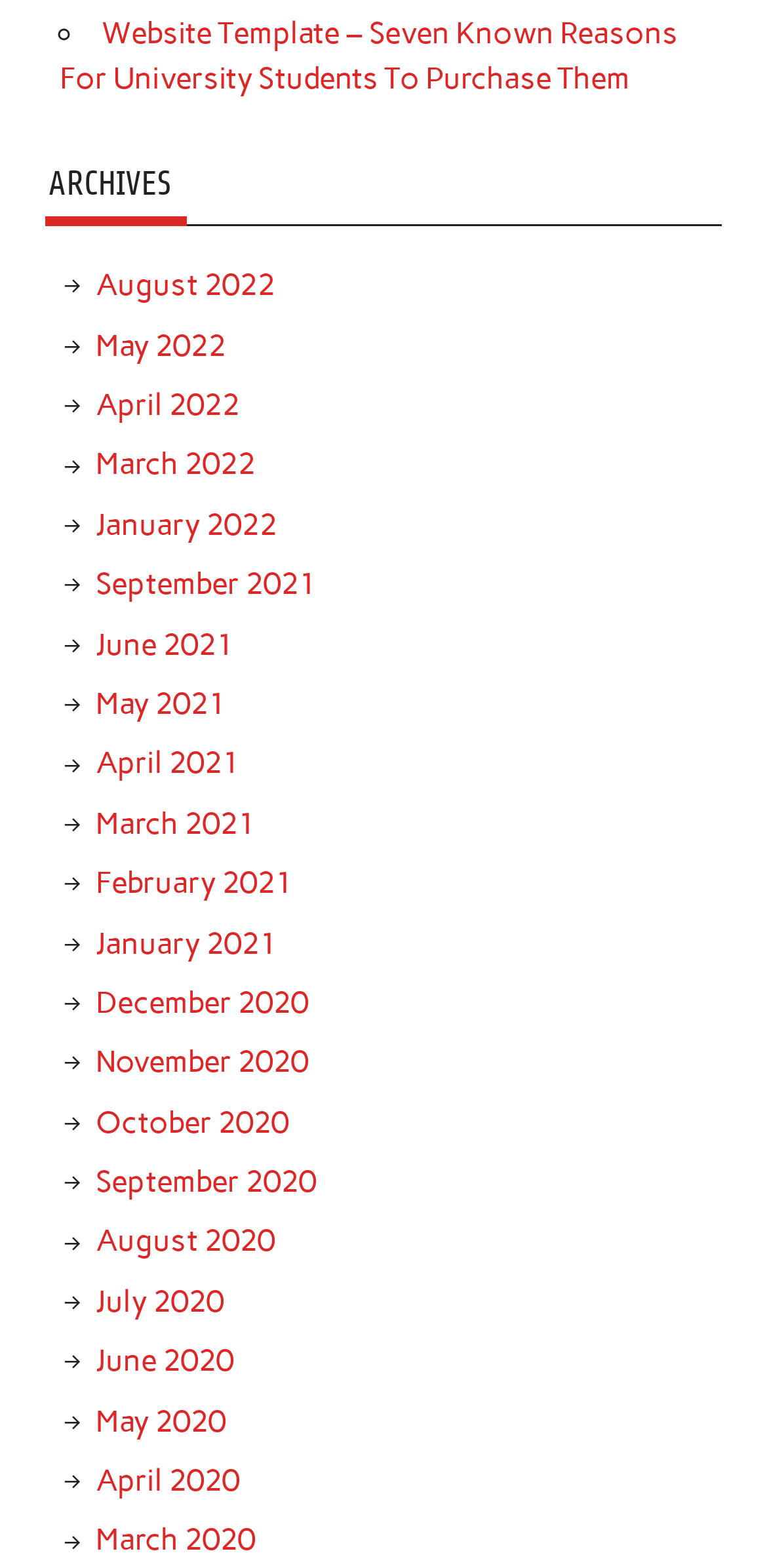Answer the question using only one word or a concise phrase: What is the category of the webpage?

Archives